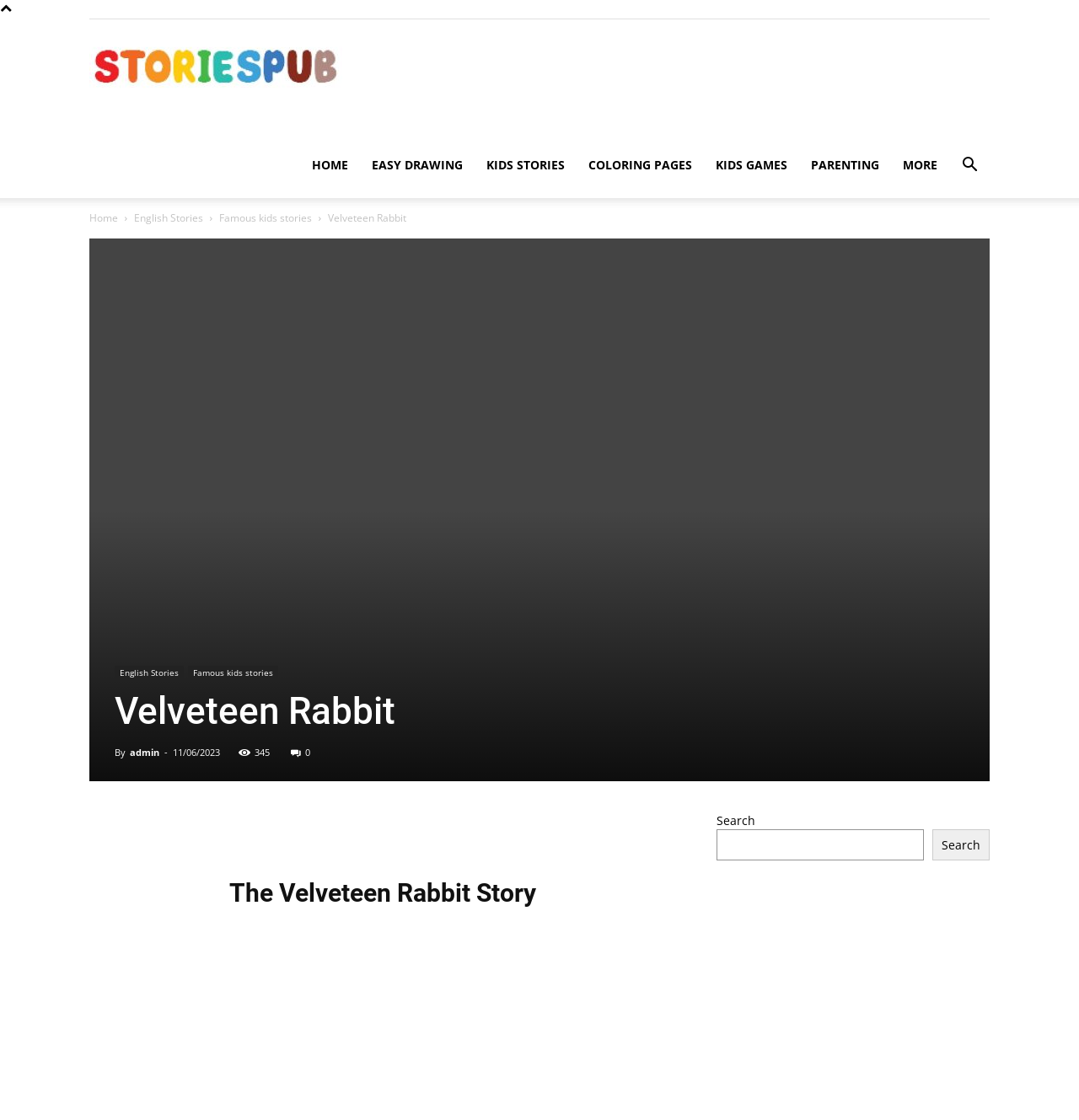Give a detailed account of the webpage's layout and content.

The webpage is about the Velveteen Rabbit story, a heartwarming tale of friendship, love, and genuine connections. At the top left corner, there is a link to "Storiespub" and a search button on the top right corner. Below the search button, there is a navigation menu with links to "HOME", "EASY DRAWING", "KIDS STORIES", "COLORING PAGES", "KIDS GAMES", "PARENTING", and "MORE".

Below the navigation menu, there is a secondary menu with links to "Home", "English Stories", and "Famous kids stories". Next to the secondary menu, there is a heading "Velveteen Rabbit" and a link to "the-velveteen-rabbit-story" that takes up most of the page's width. This link contains an image related to the story.

On the left side of the page, there is a header section with links to "English Stories" and "Famous kids stories" again. Below the header, there is a heading "Velveteen Rabbit" and information about the story, including the author "admin" and the date "11/06/2023". There are also some social media links and a counter showing "345" views.

At the bottom of the page, there is a search bar with a search button and a heading "The Velveteen Rabbit Story".